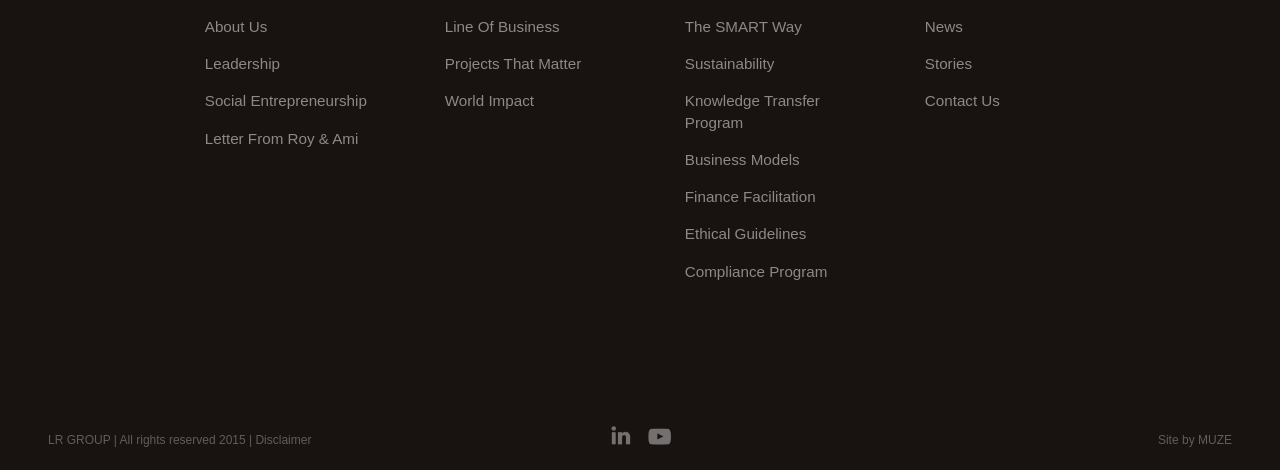Can you give a detailed response to the following question using the information from the image? What is the purpose of the 'Compliance Program' link?

The 'Compliance Program' link is likely to provide information on the organization's compliance program, which is an important aspect of any business. This can be inferred from the context of the link, which is placed alongside other links related to business and ethics.